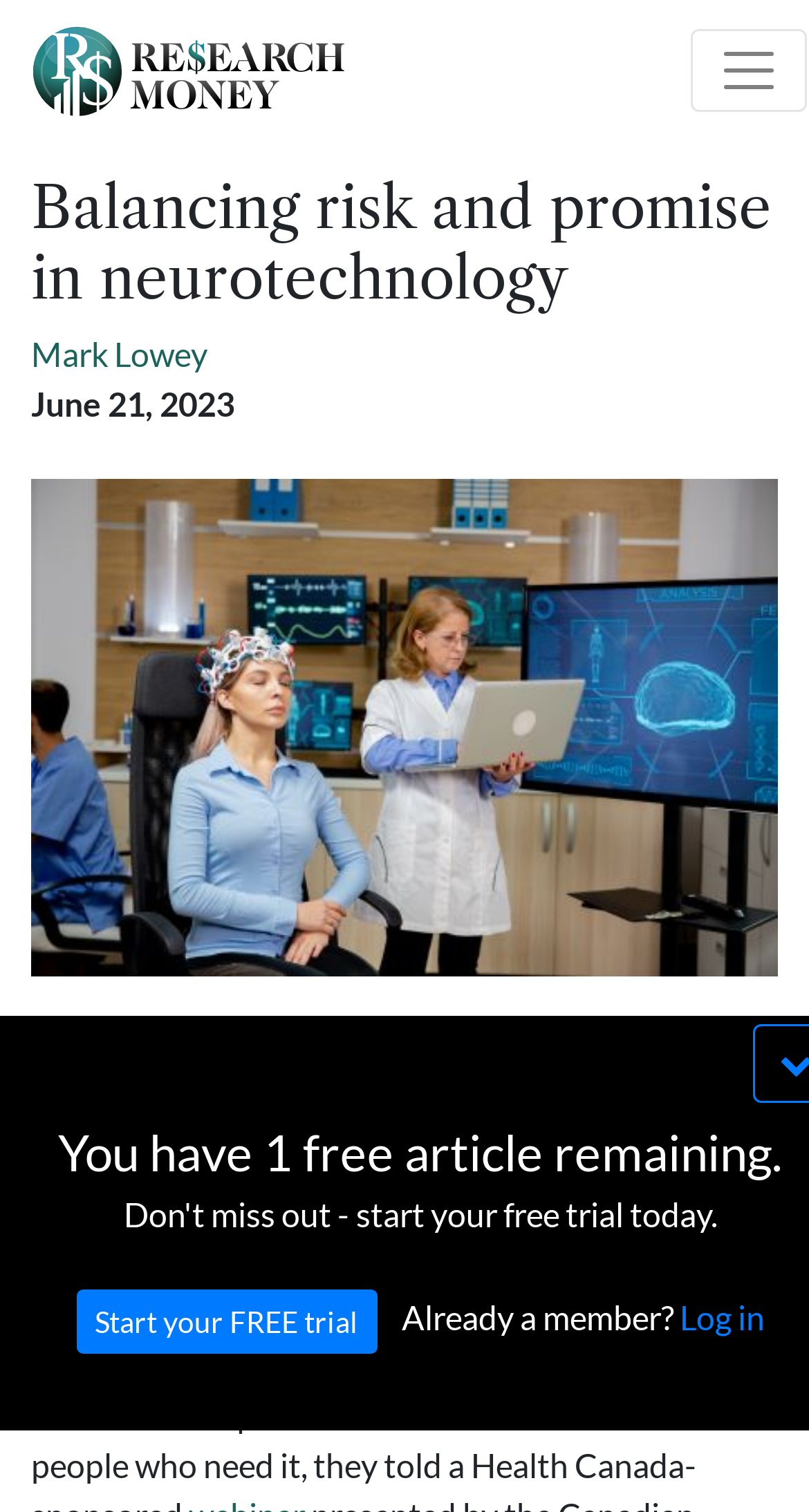How many free articles are remaining?
Could you give a comprehensive explanation in response to this question?

I found the number of free articles remaining by looking at the static text element that says 'You have 1 free article remaining.' which is located above the 'Start your FREE trial' button.